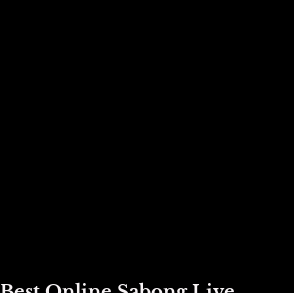What type of recommendations does the graphic suggest?
From the details in the image, provide a complete and detailed answer to the question.

The graphic suggests curated recommendations for top online sabong platforms in 2023, as indicated by the phrase 'Expert Picks' in the title, implying that viewers can expect expertly curated recommendations for online sabong platforms.